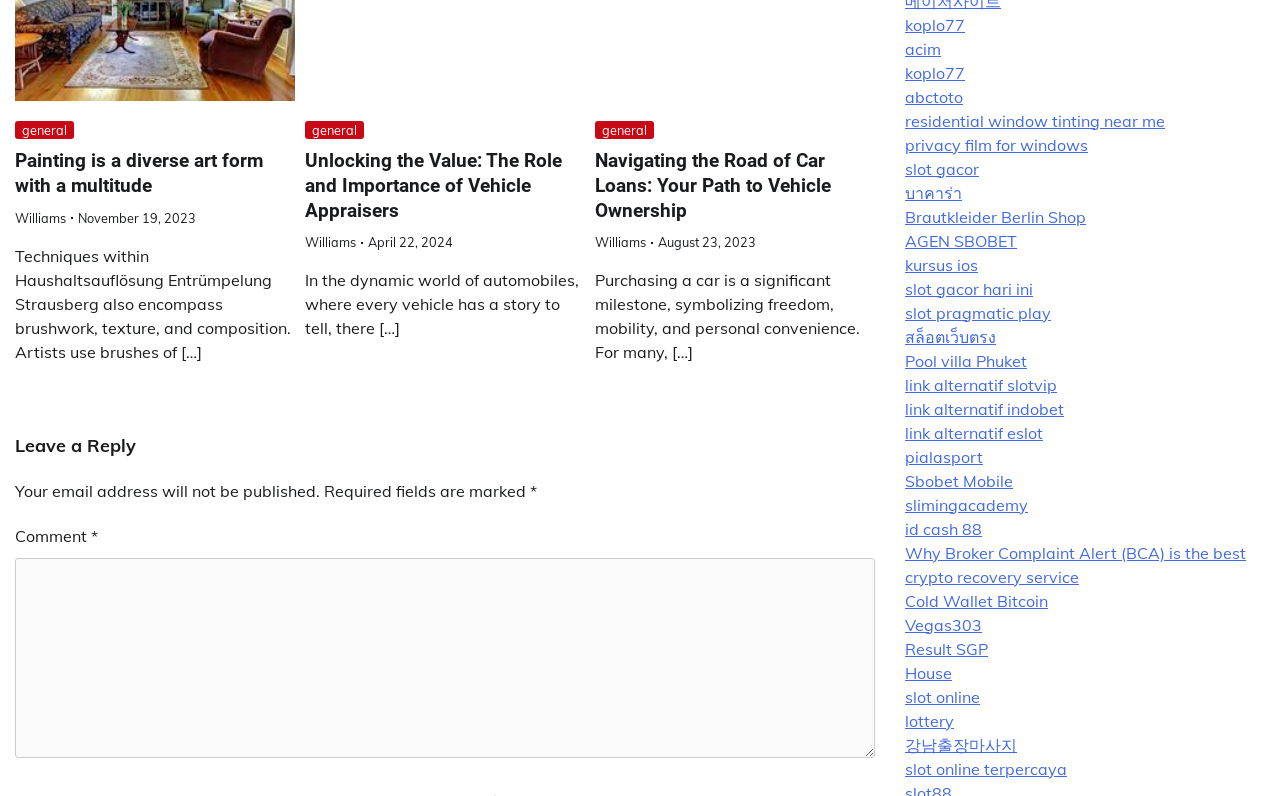Find the bounding box coordinates of the element to click in order to complete this instruction: "Leave a reply to the article". The bounding box coordinates must be four float numbers between 0 and 1, denoted as [left, top, right, bottom].

[0.012, 0.661, 0.071, 0.686]